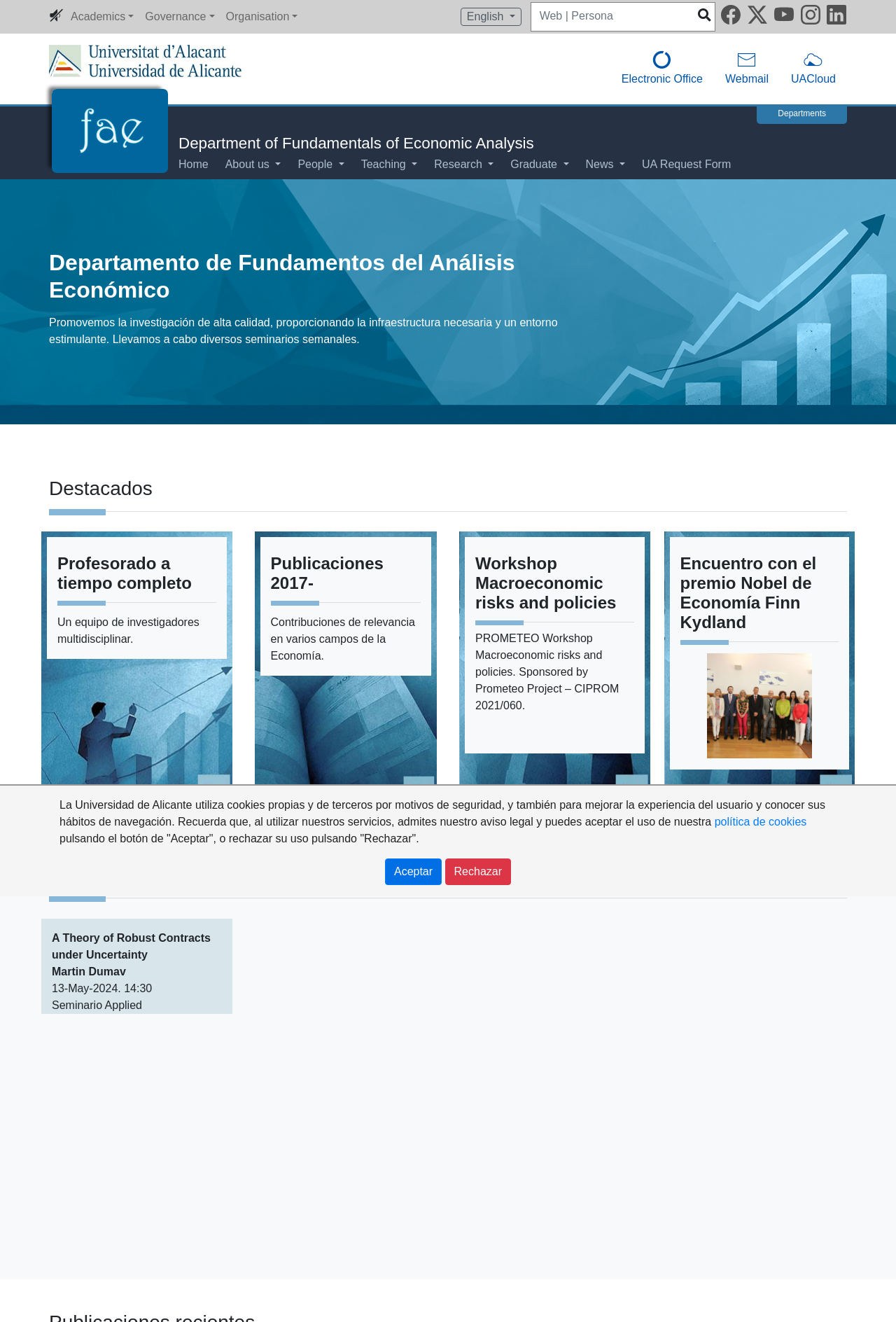Determine the bounding box coordinates in the format (top-left x, top-left y, bottom-right x, bottom-right y). Ensure all values are floating point numbers between 0 and 1. Identify the bounding box of the UI element described by: Workshop Macroeconomic risks and policies

[0.53, 0.419, 0.688, 0.463]